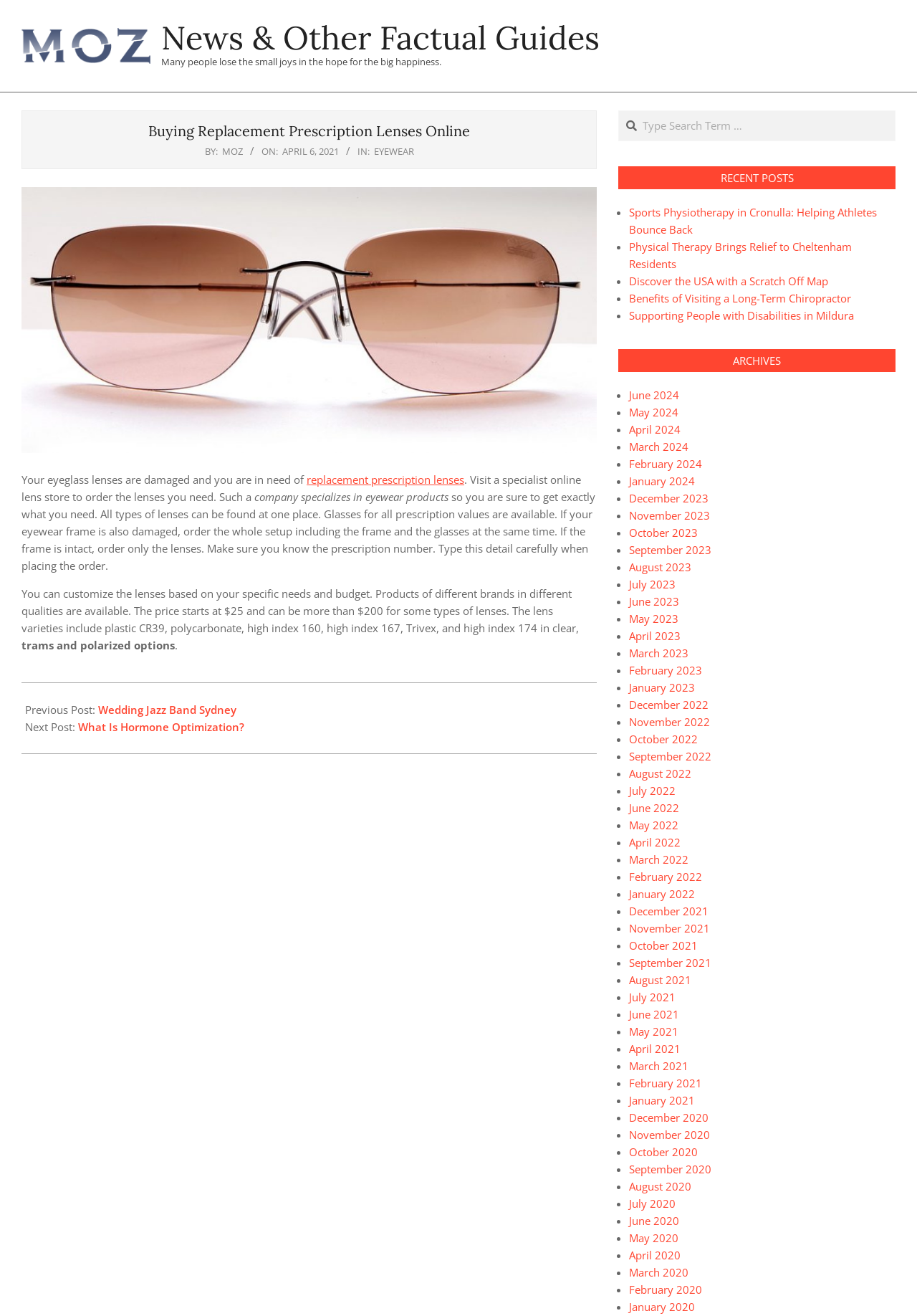What types of lenses are available?
Based on the screenshot, provide your answer in one word or phrase.

Plastic CR39, polycarbonate, high index 160, high index 167, Trivex, and high index 174